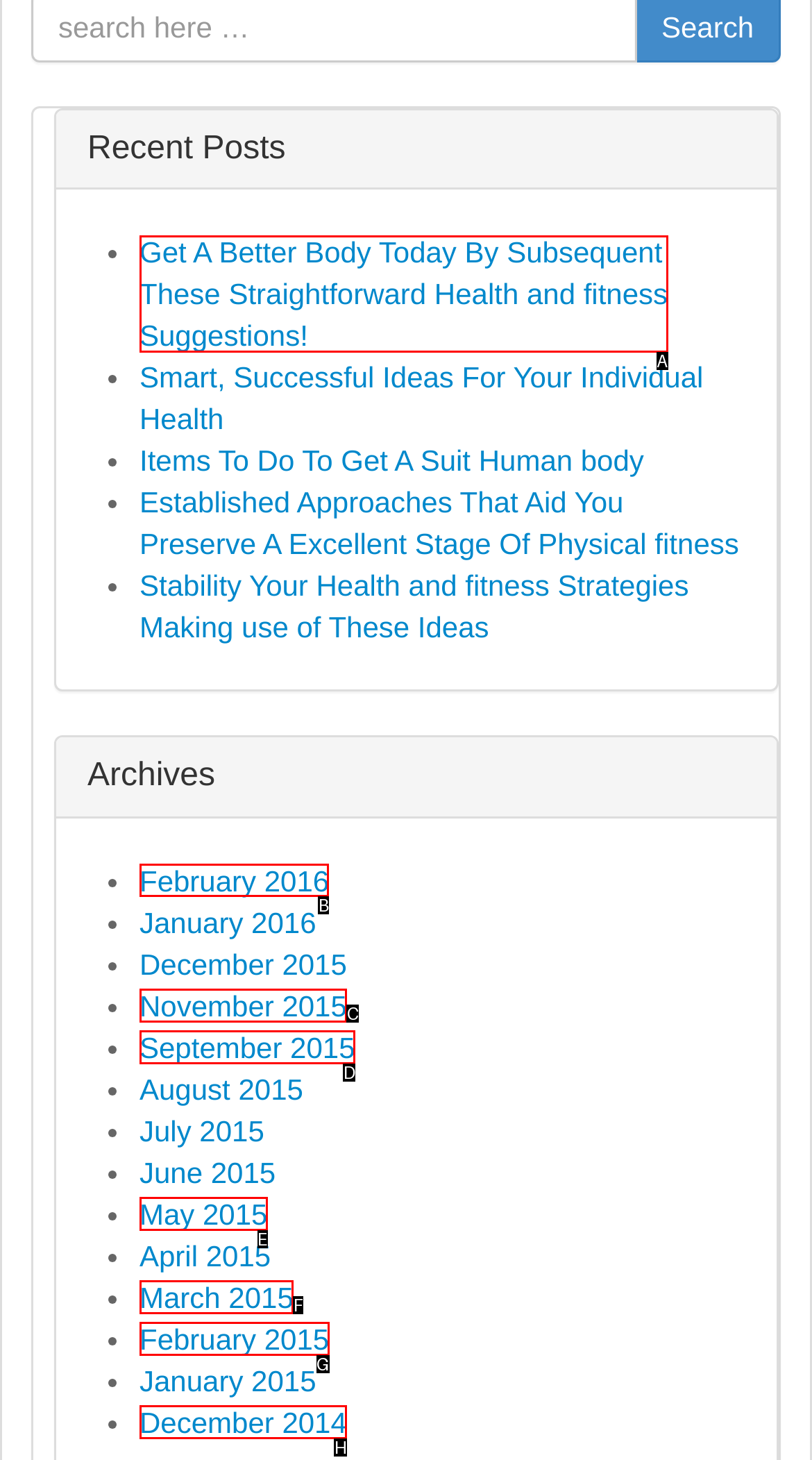Tell me which letter I should select to achieve the following goal: Browse archives from February 2016
Answer with the corresponding letter from the provided options directly.

B